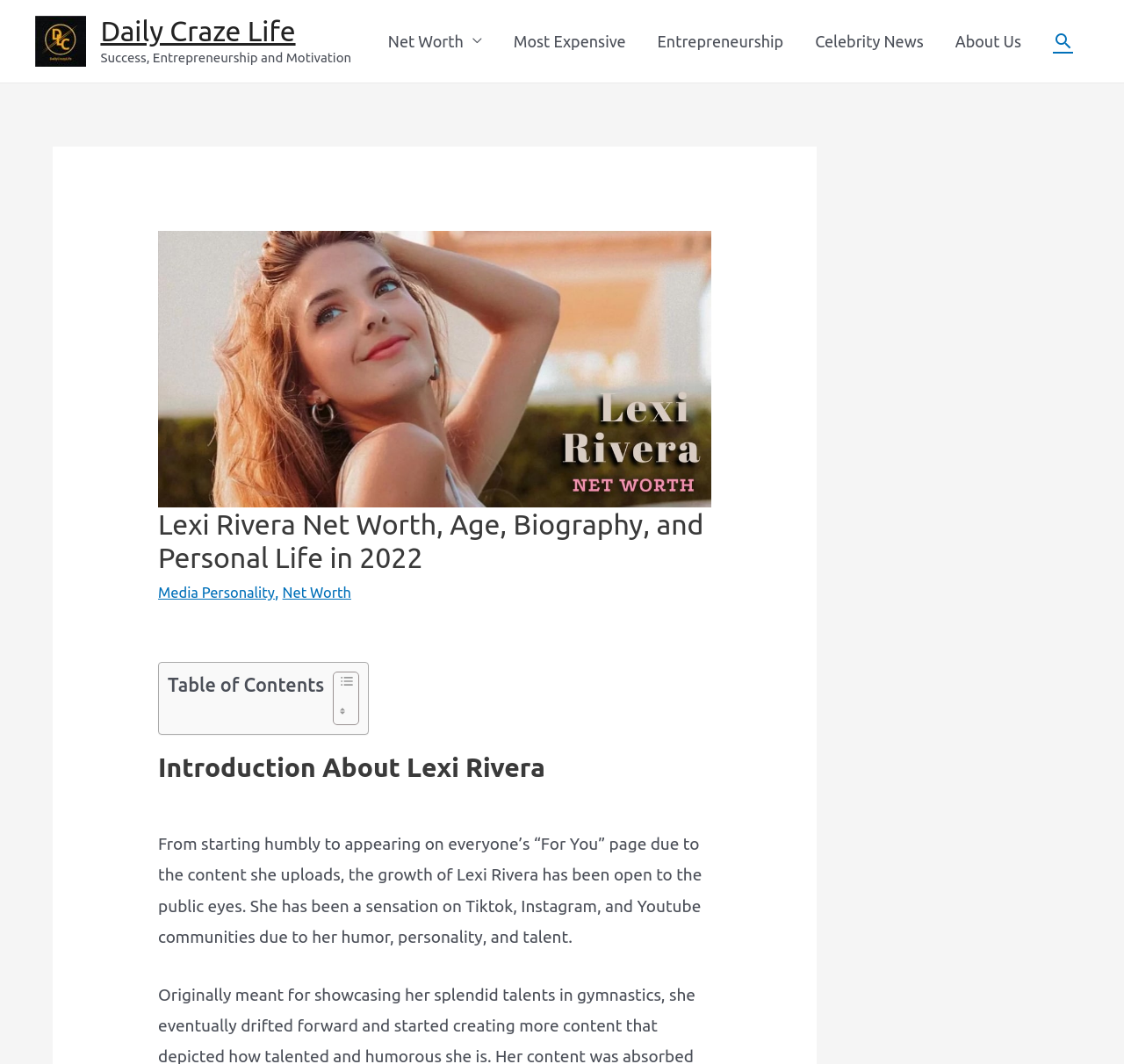Could you specify the bounding box coordinates for the clickable section to complete the following instruction: "Browse corporate subscription"?

None